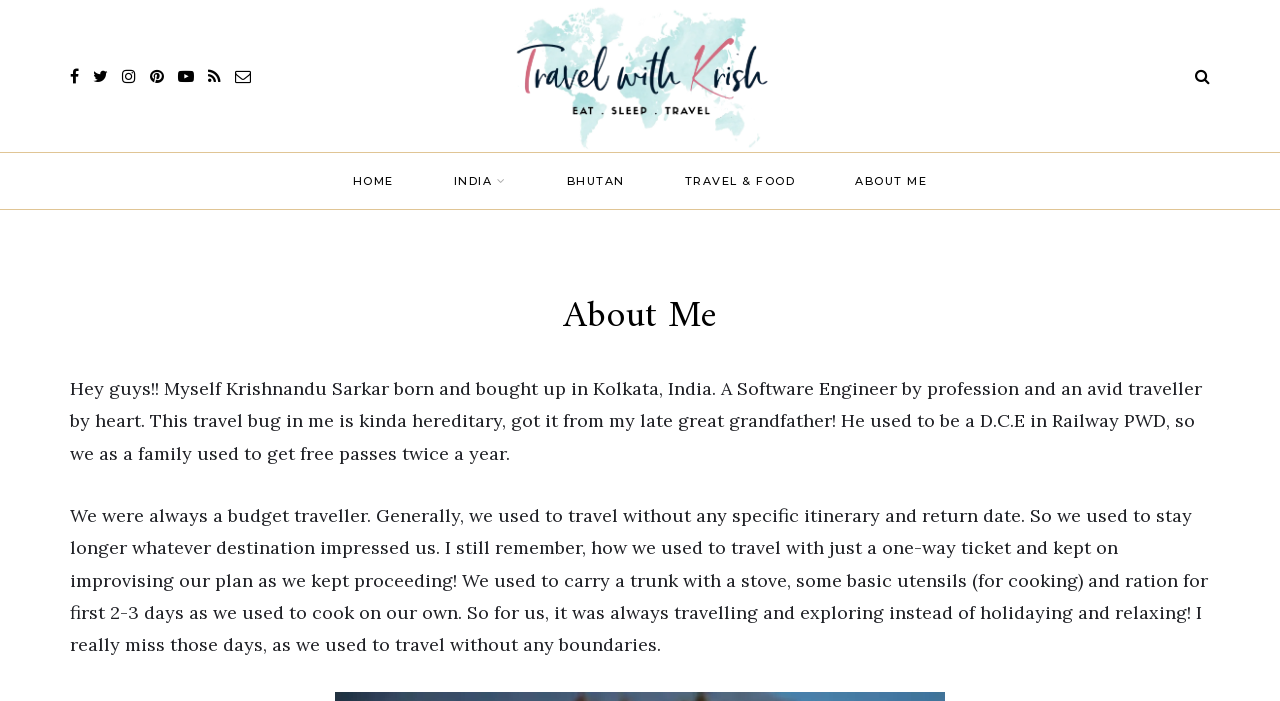Provide a one-word or short-phrase answer to the question:
What is the item mentioned that Krishnandu's family used to carry while travelling?

Trunk